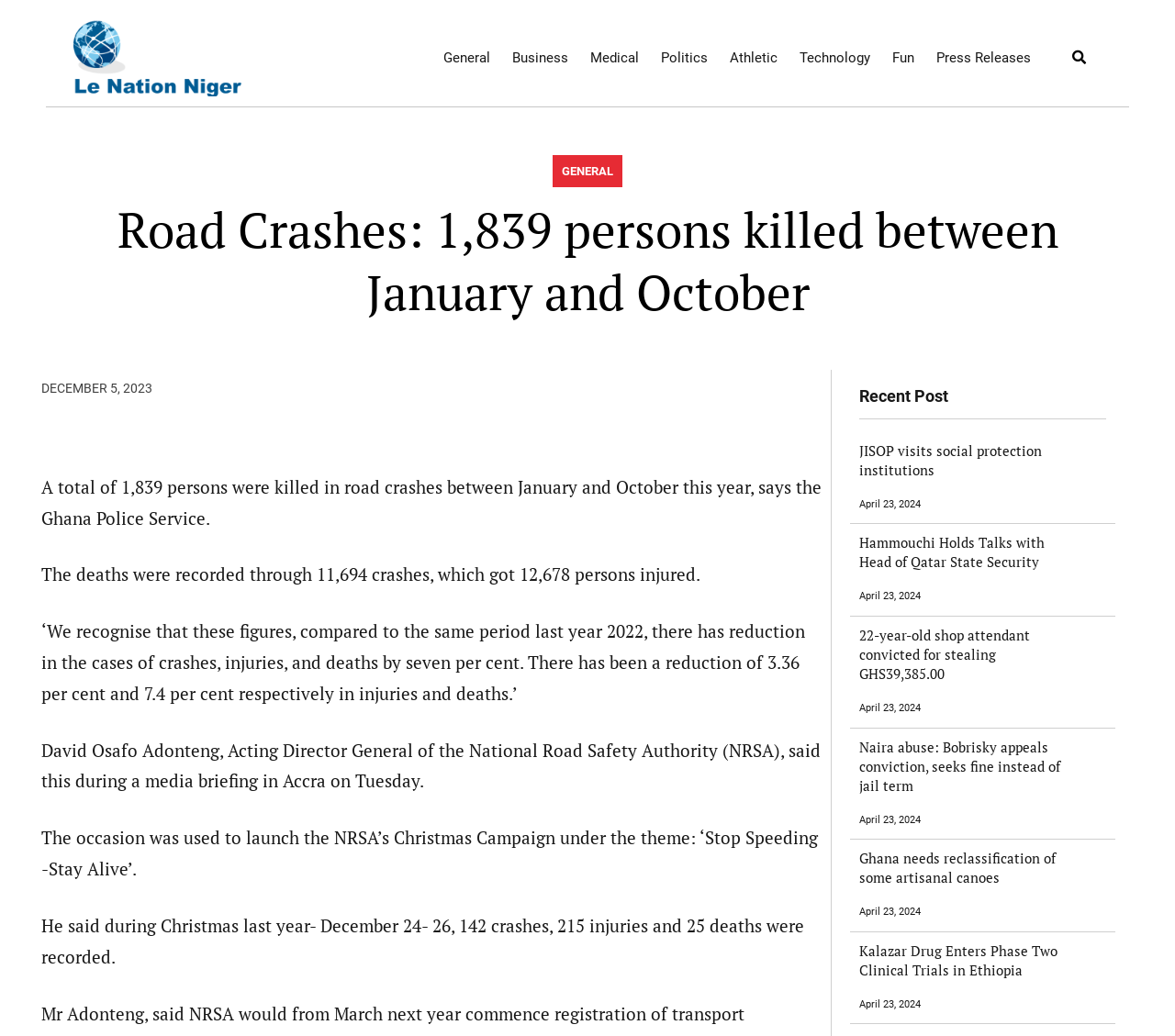Find the bounding box coordinates of the element you need to click on to perform this action: 'Read the article 'JISOP visits social protection institutions''. The coordinates should be represented by four float values between 0 and 1, in the format [left, top, right, bottom].

[0.731, 0.426, 0.887, 0.462]